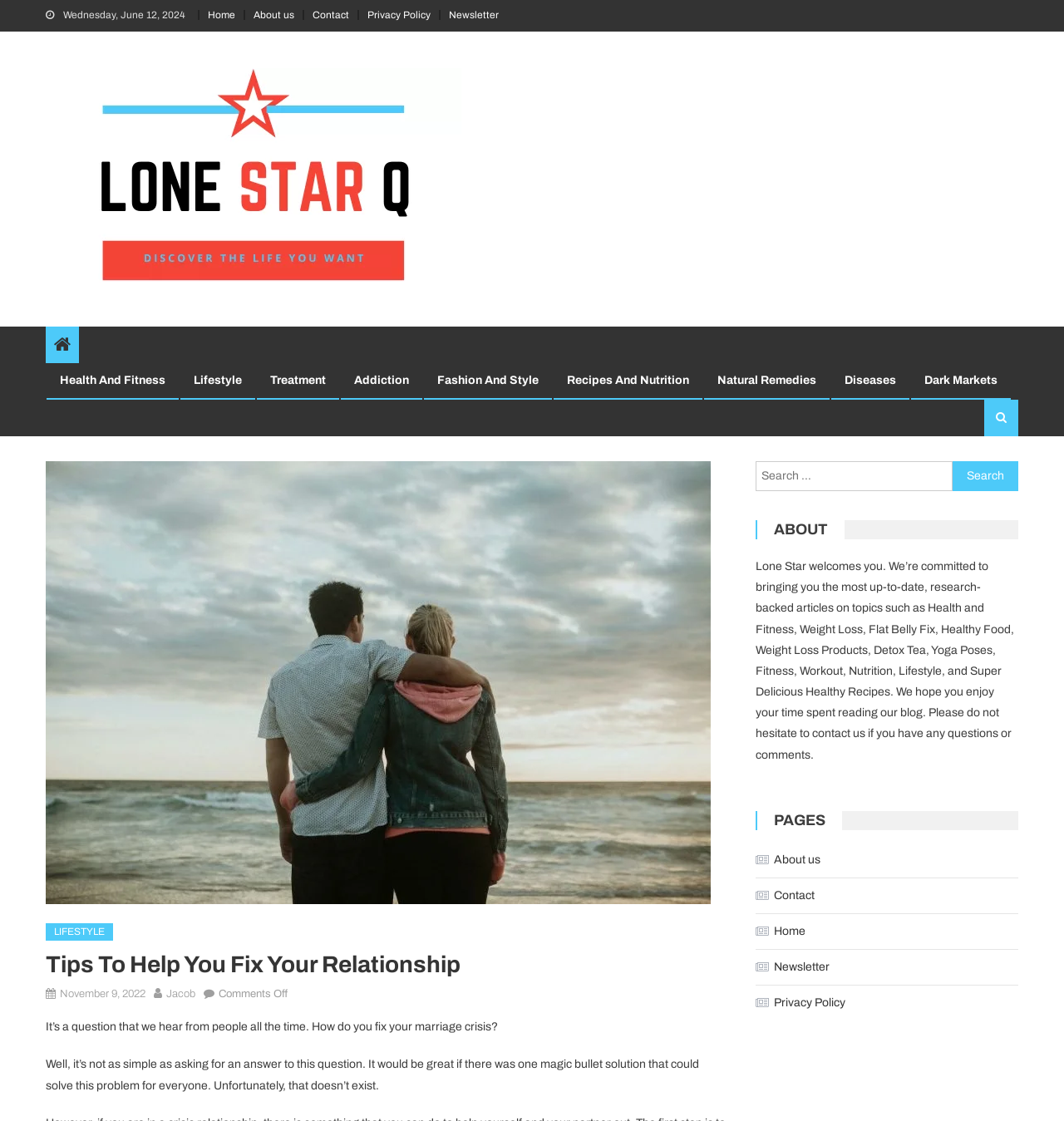Determine the bounding box coordinates of the section to be clicked to follow the instruction: "Visit the 'About us' page". The coordinates should be given as four float numbers between 0 and 1, formatted as [left, top, right, bottom].

[0.238, 0.008, 0.277, 0.019]